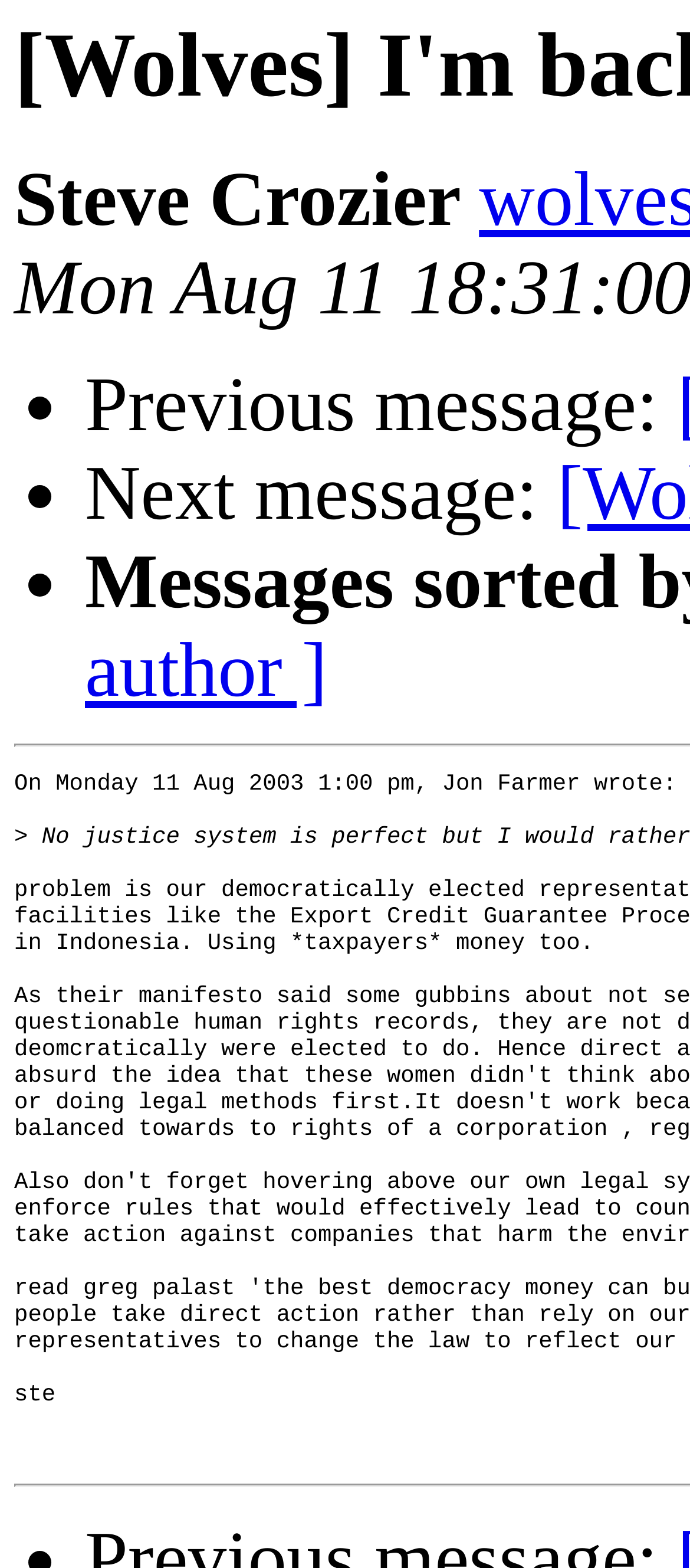Determine the main headline of the webpage and provide its text.

[Wolves] I'm back!